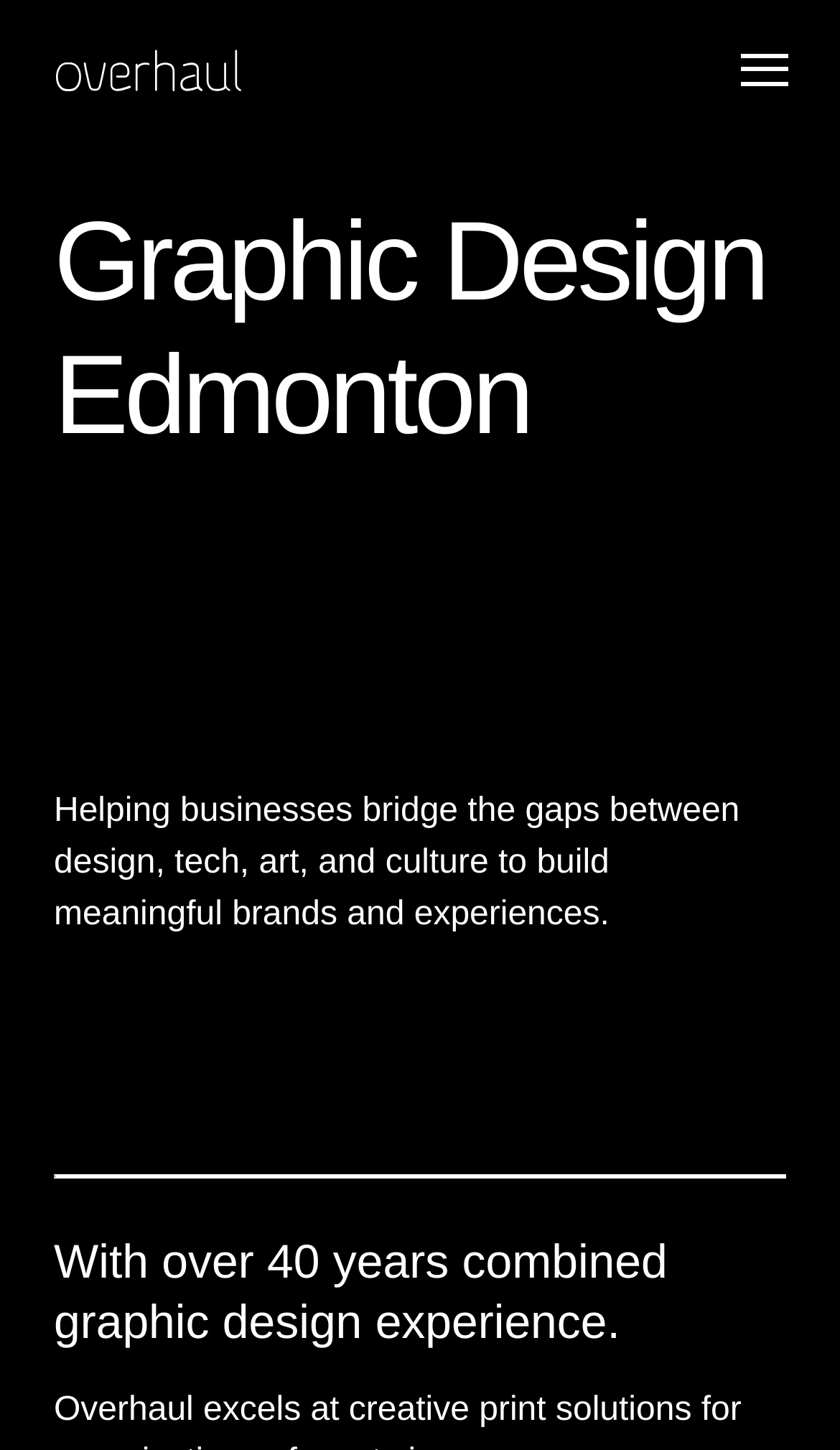Produce an extensive caption that describes everything on the webpage.

The webpage is about Overhaul Media, an award-winning digital agency and design agency in Edmonton, Alberta. At the top-left corner, there is a link and an image, which are likely the company's logo. Below the logo, there is a prominent heading that reads "Graphic Design Edmonton", taking up most of the width of the page. 

Underneath the heading, there is a paragraph of text that describes the company's mission, stating that they help businesses build meaningful brands and experiences by bridging the gaps between design, tech, art, and culture. 

A horizontal separator line is placed below the paragraph, separating it from the next section. Below the separator, there is another heading that highlights the company's experience, stating that they have over 40 years of combined graphic design experience.